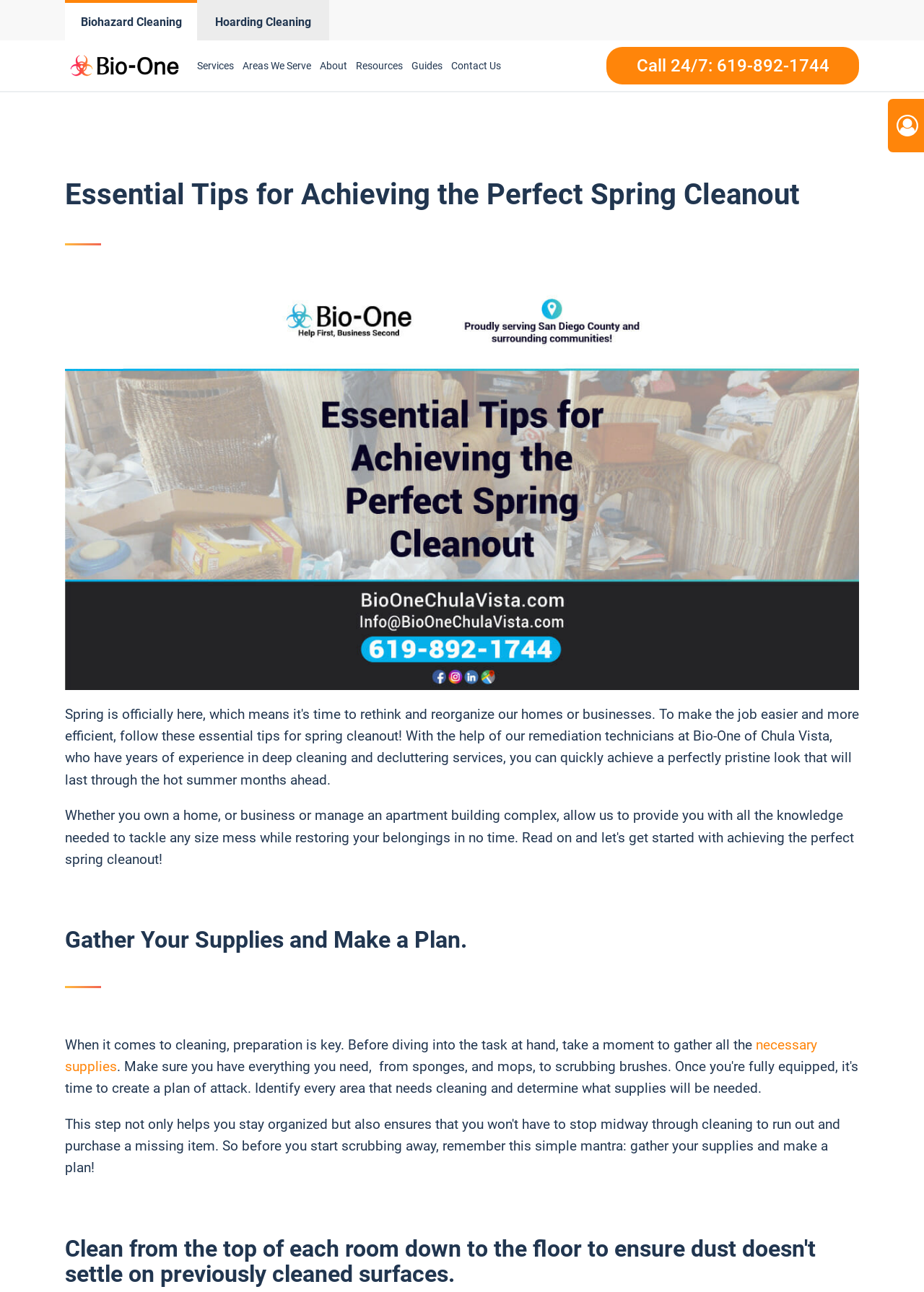Determine the bounding box coordinates of the clickable element to complete this instruction: "Click on the 'HOME' link". Provide the coordinates in the format of four float numbers between 0 and 1, [left, top, right, bottom].

None